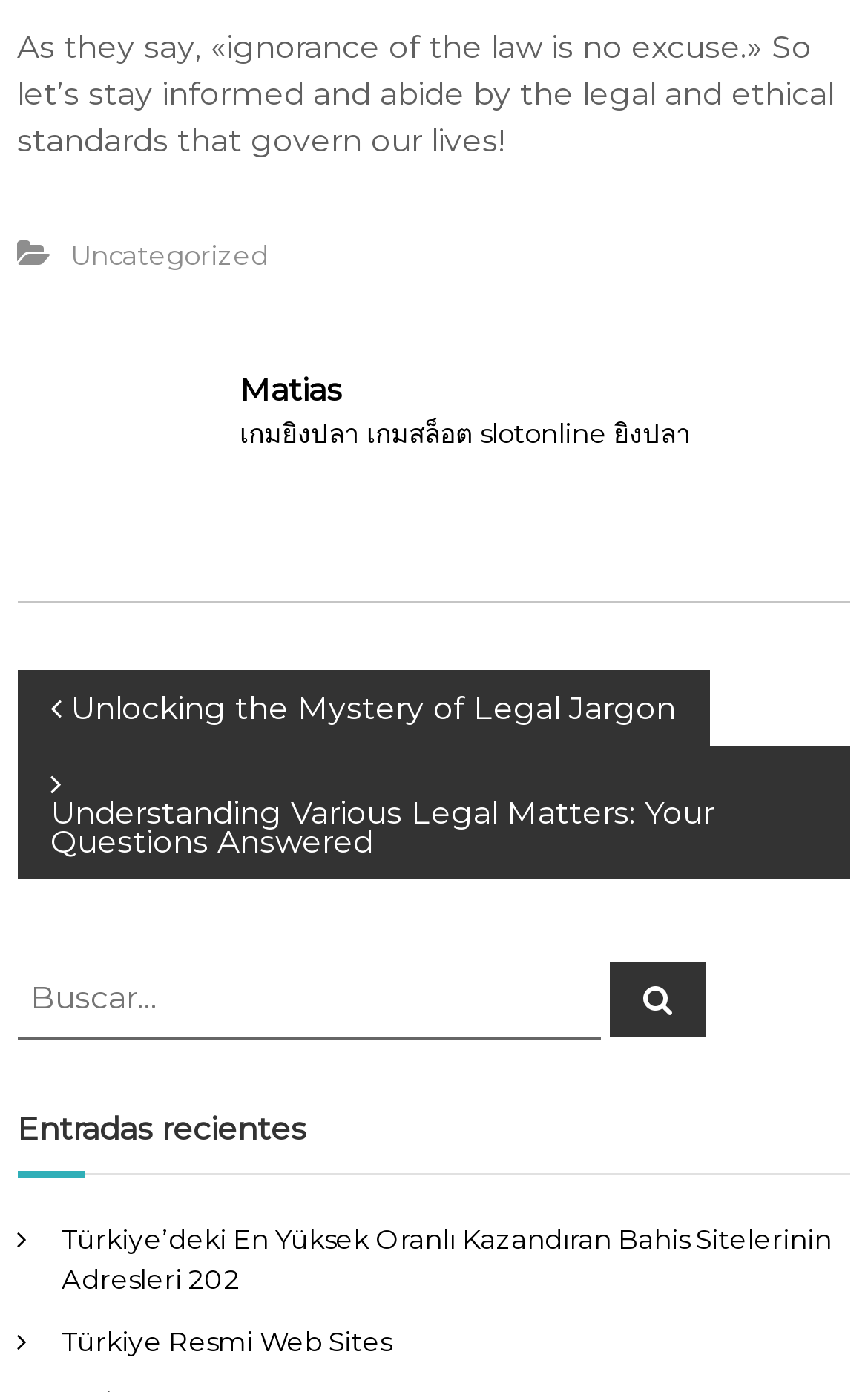Predict the bounding box coordinates of the area that should be clicked to accomplish the following instruction: "Read the latest entry". The bounding box coordinates should consist of four float numbers between 0 and 1, i.e., [left, top, right, bottom].

[0.071, 0.877, 0.958, 0.93]